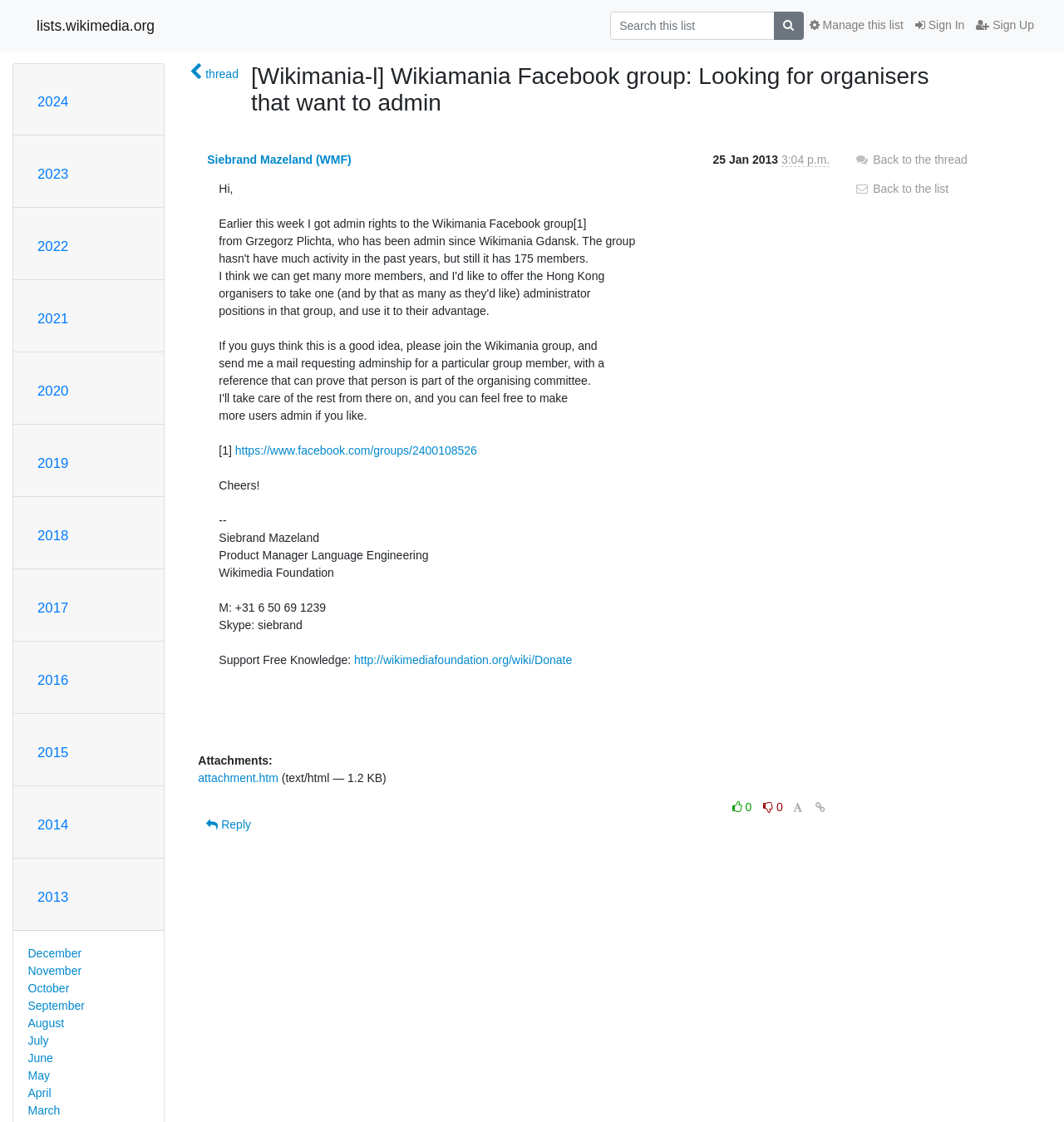Identify and generate the primary title of the webpage.

[Wikimania-l] Wikiamania Facebook group: Looking for organisers that want to admin